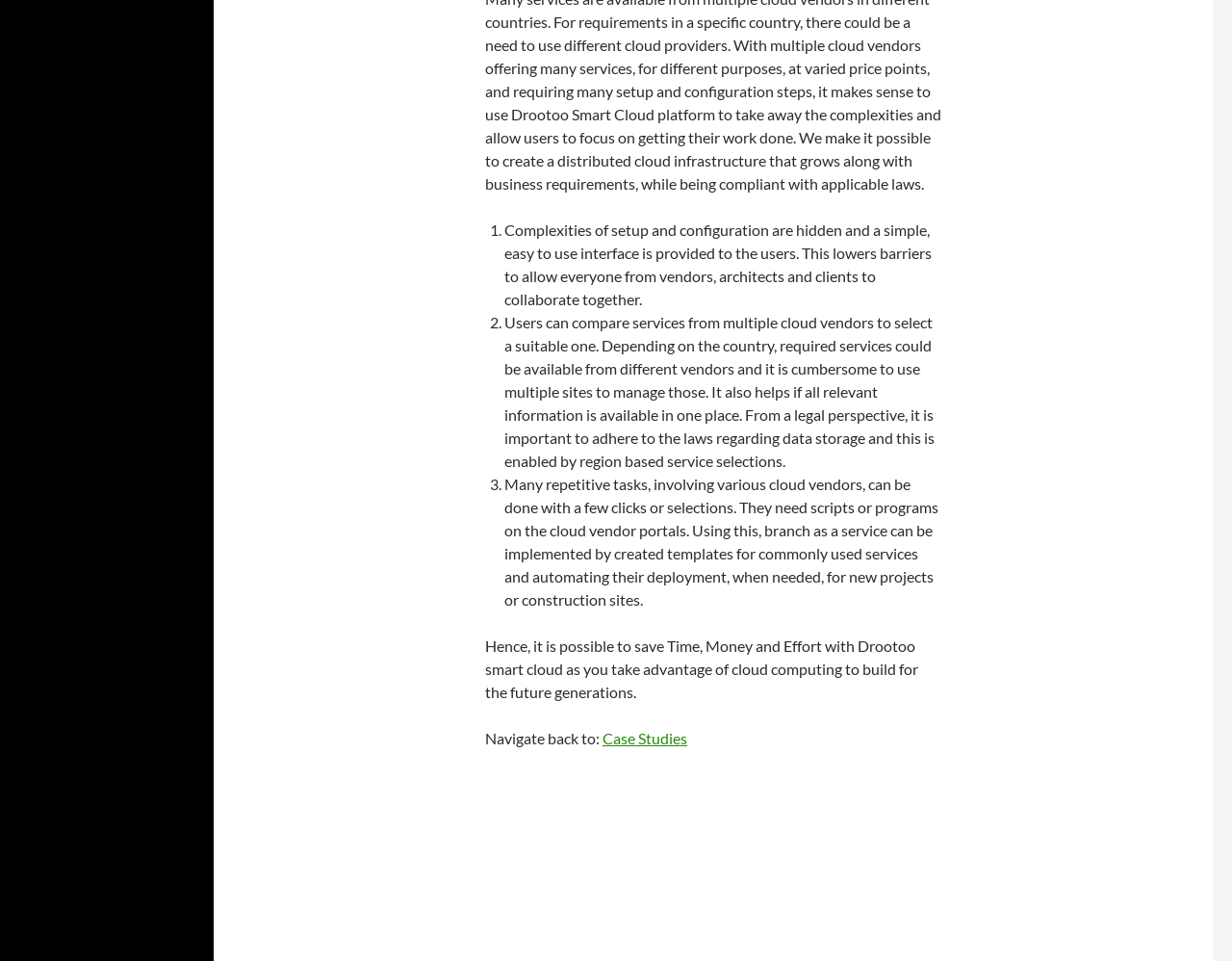What is the main benefit of using Drootoo smart cloud?
Please analyze the image and answer the question with as much detail as possible.

According to the webpage, Drootoo smart cloud allows users to save Time, Money and Effort by taking advantage of cloud computing to build for the future generations.